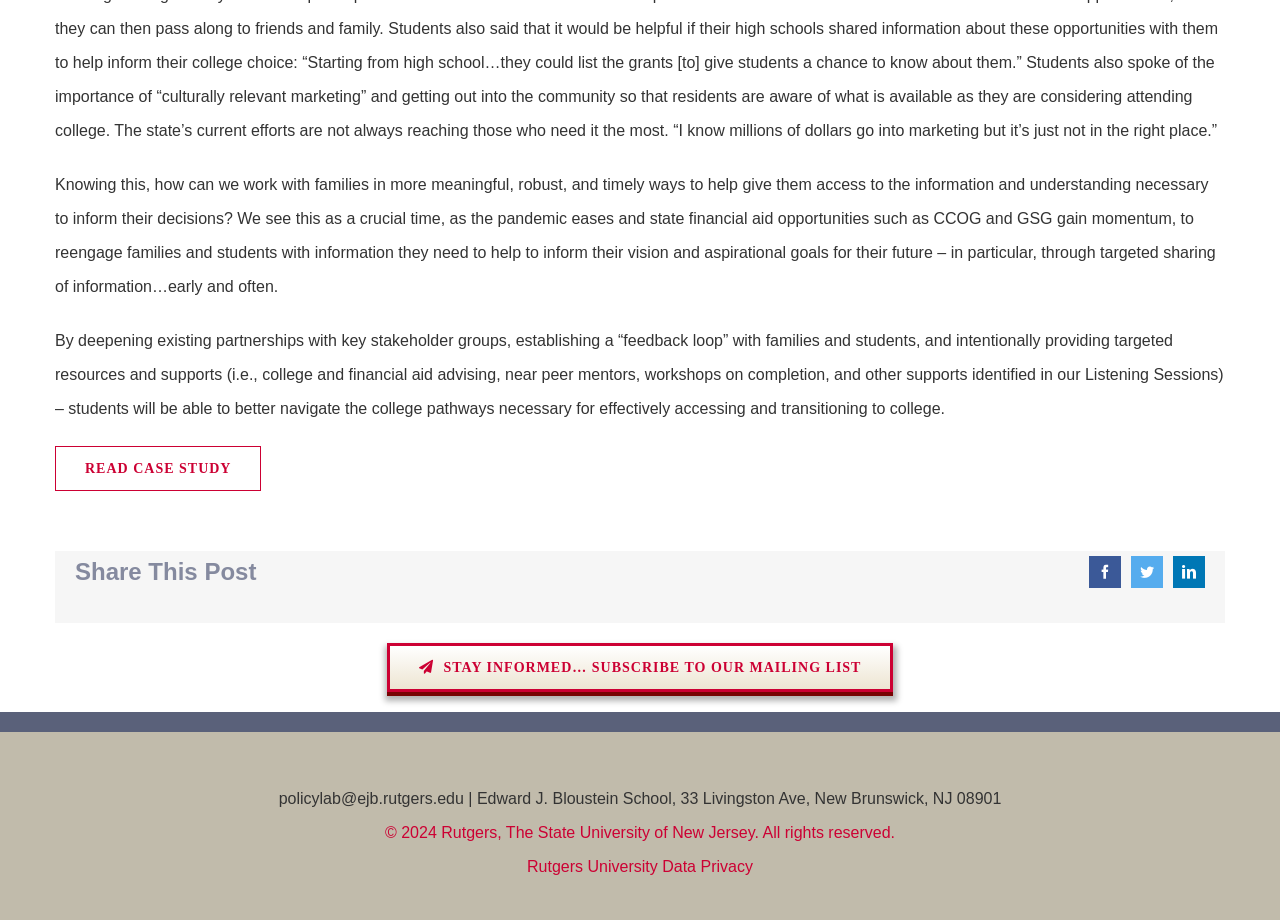Using the image as a reference, answer the following question in as much detail as possible:
What can be done to reengage families and students?

According to the text, targeted sharing of information early and often can help reengage families and students with the information they need to inform their vision and aspirational goals for their future, as mentioned in the first StaticText element.